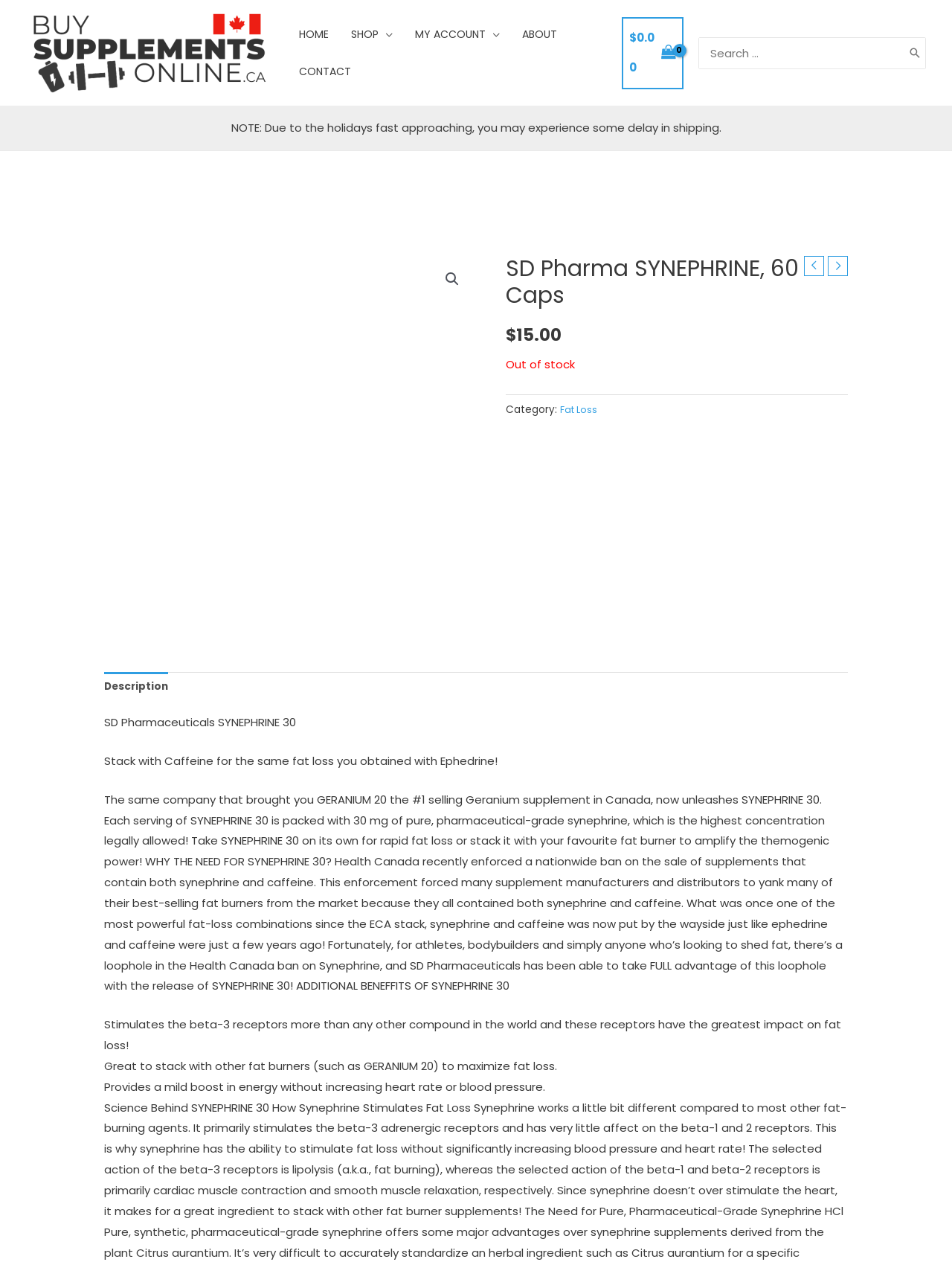Is SD Pharma SYNEPHRINE in stock?
Provide an in-depth answer to the question, covering all aspects.

The availability of SD Pharma SYNEPHRINE can be found in the product description section, where it is listed as 'Out of stock'.